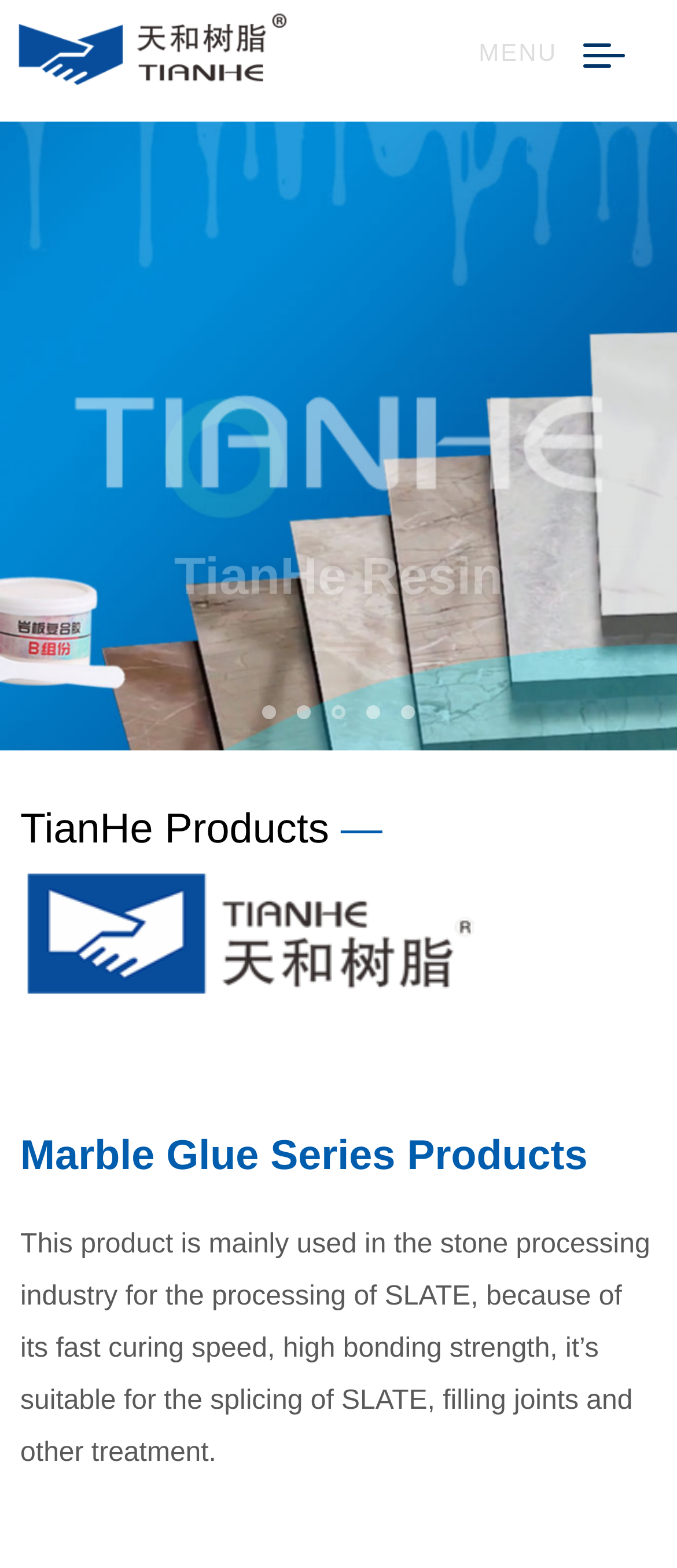Give a one-word or short phrase answer to the question: 
What is the name of the product series?

TianHe Products